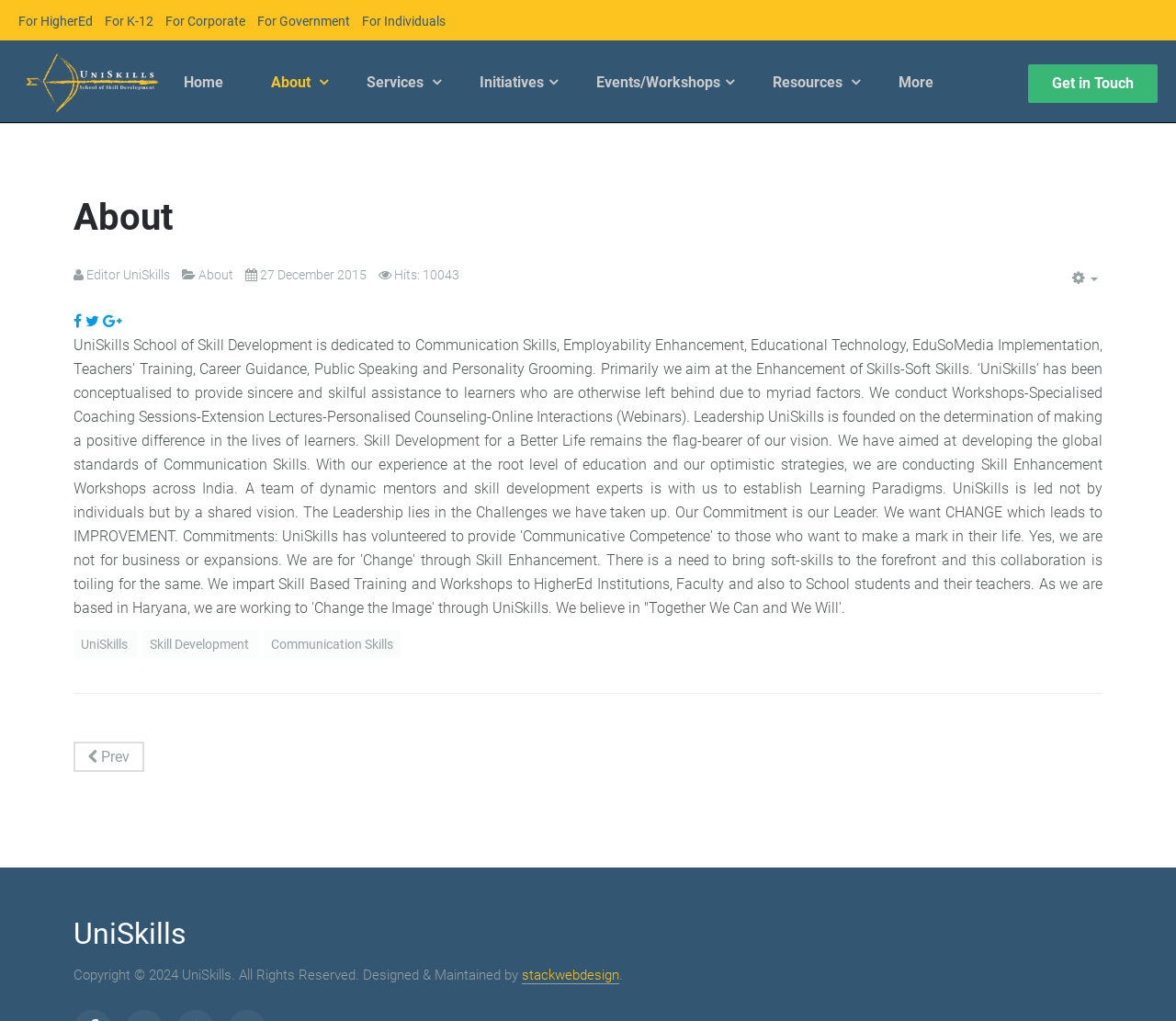Elaborate on the different components and information displayed on the webpage.

The webpage is about UniSkills LLP, a school of skill development based in Kurukshetra, Haryana, India. At the top, there are five links: "For HigherEd", "For K-12", "For Corporate", "For Government", and "For Individuals", which are aligned horizontally. Below these links, there is a logo of UniSkills with a link to the homepage.

The main content of the webpage is divided into two sections. On the left, there is a navigation menu with links to "Home", "About", "Services", "Resources", and "Get in Touch". On the right, there is a long article about UniSkills, its mission, and its objectives. The article is divided into several sections, including a description of the organization, its initiatives, and its commitment to skill development.

In the article, there are several links to other pages, including "About", "Skill Development", and "Communication Skills". There is also a separator line that divides the article into two parts. At the bottom of the article, there is a link to a previous article titled "Why UniSkills".

At the very bottom of the webpage, there is a footer section with a copyright notice and a link to the website designer, stackwebdesign.